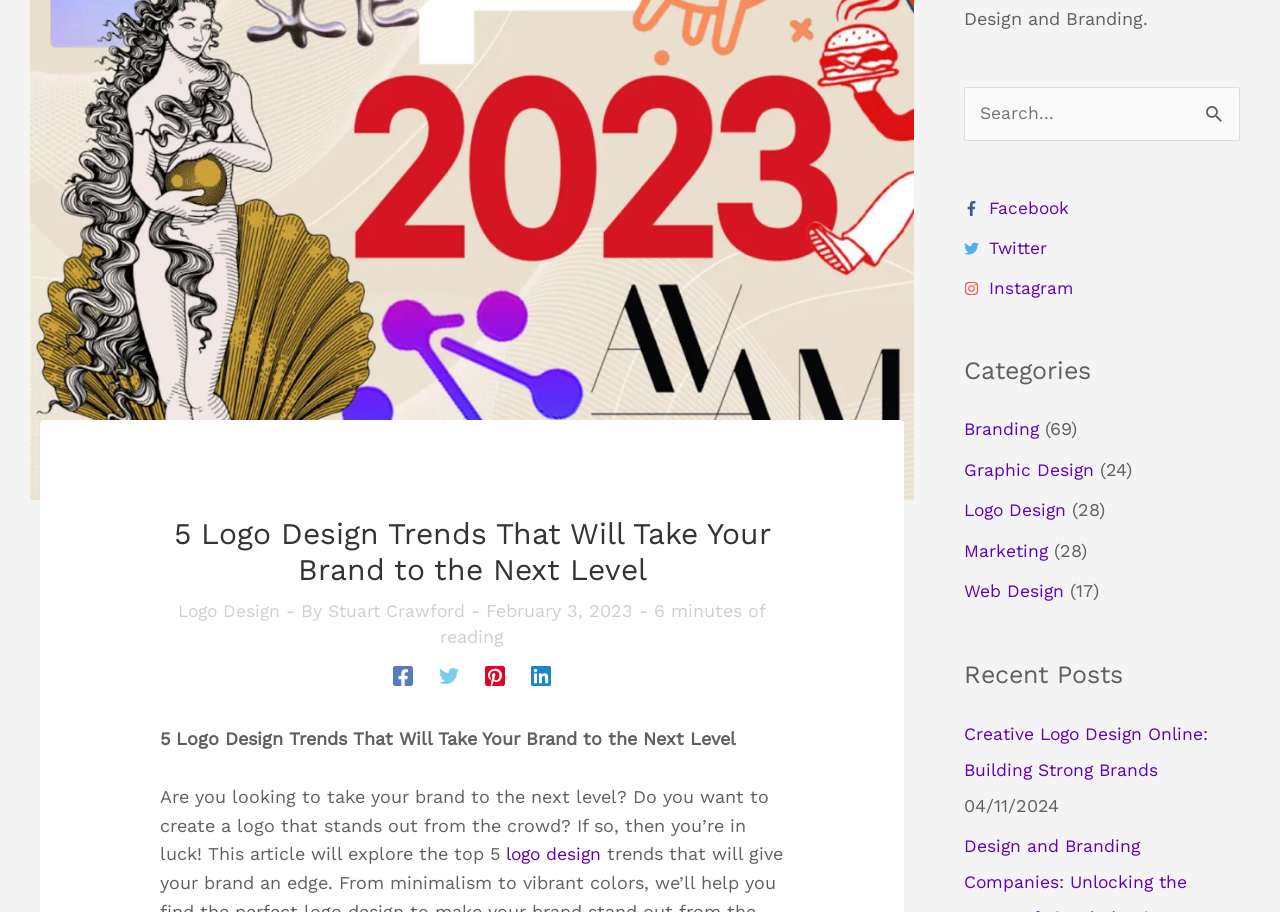Determine the bounding box for the UI element as described: "Comming soon". The coordinates should be represented as four float numbers between 0 and 1, formatted as [left, top, right, bottom].

None